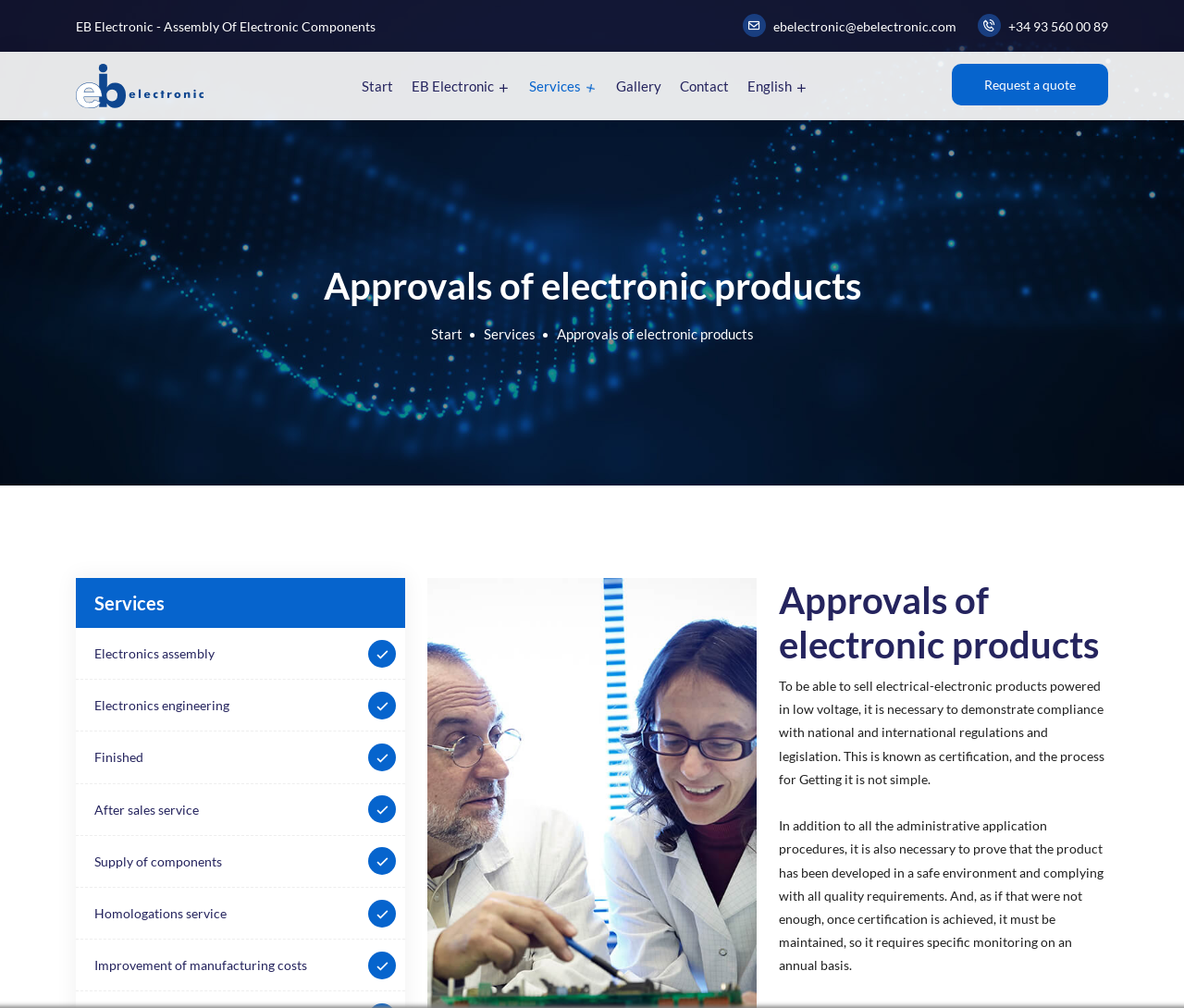How often is certification maintenance required?
Using the information presented in the image, please offer a detailed response to the question.

According to the webpage, once certification is achieved, it must be maintained, which requires specific monitoring on an annual basis.